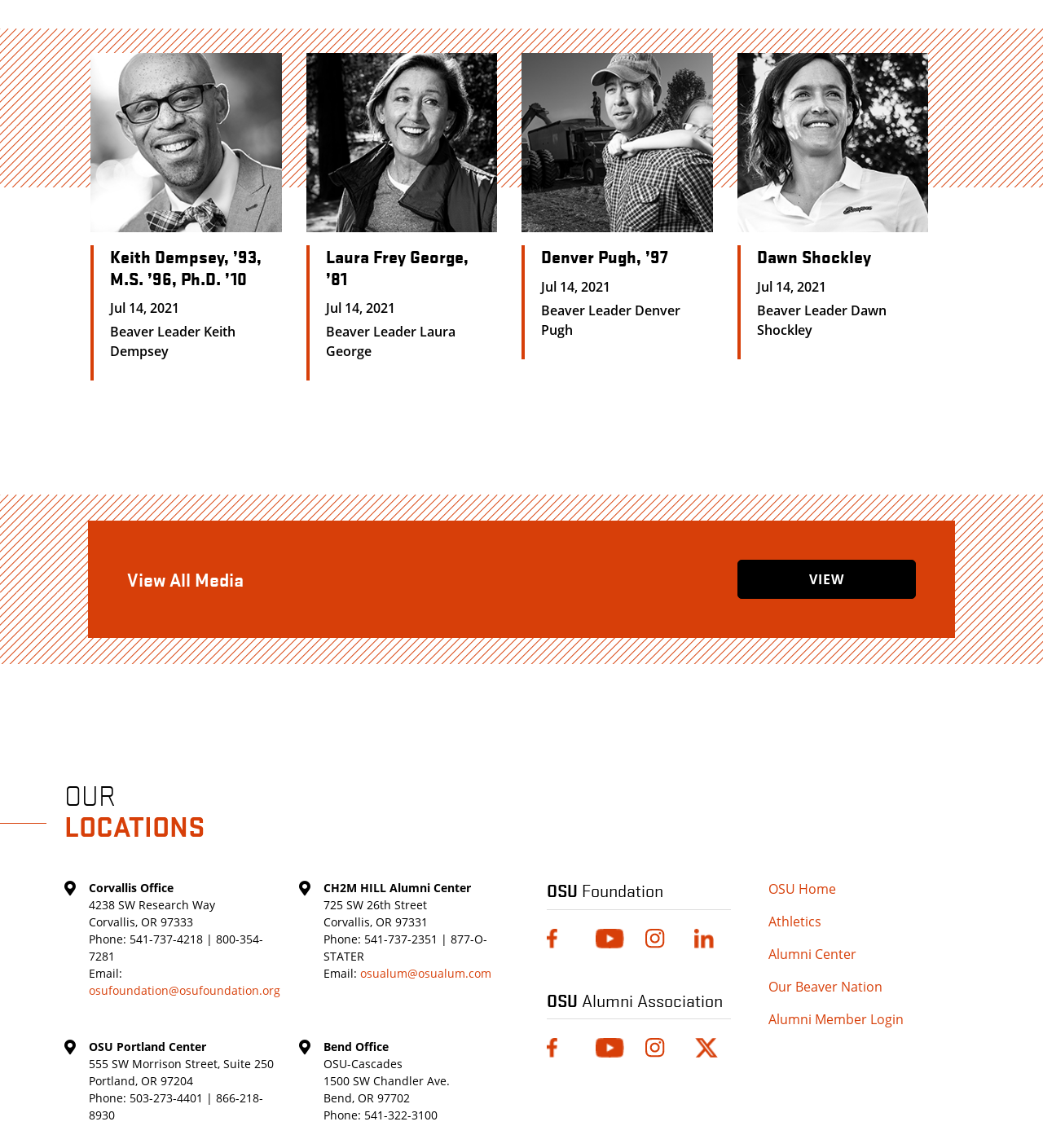Locate the bounding box coordinates of the clickable area needed to fulfill the instruction: "Contact the lawyer for a free consultation".

None